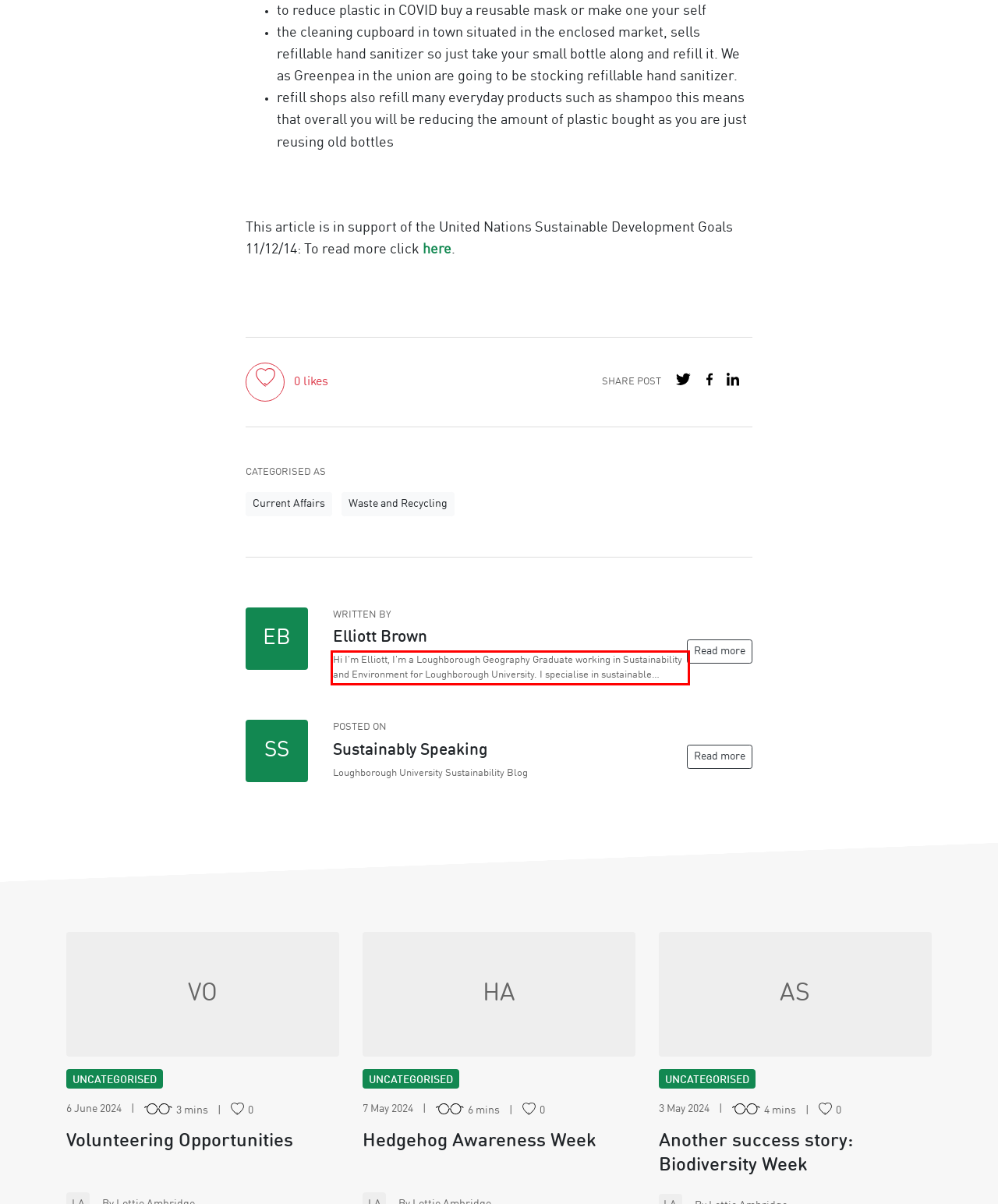Within the screenshot of the webpage, locate the red bounding box and use OCR to identify and provide the text content inside it.

Hi I'm Elliott, I'm a Loughborough Geography Graduate working in Sustainability and Environment for Loughborough University. I specialise in sustainable…